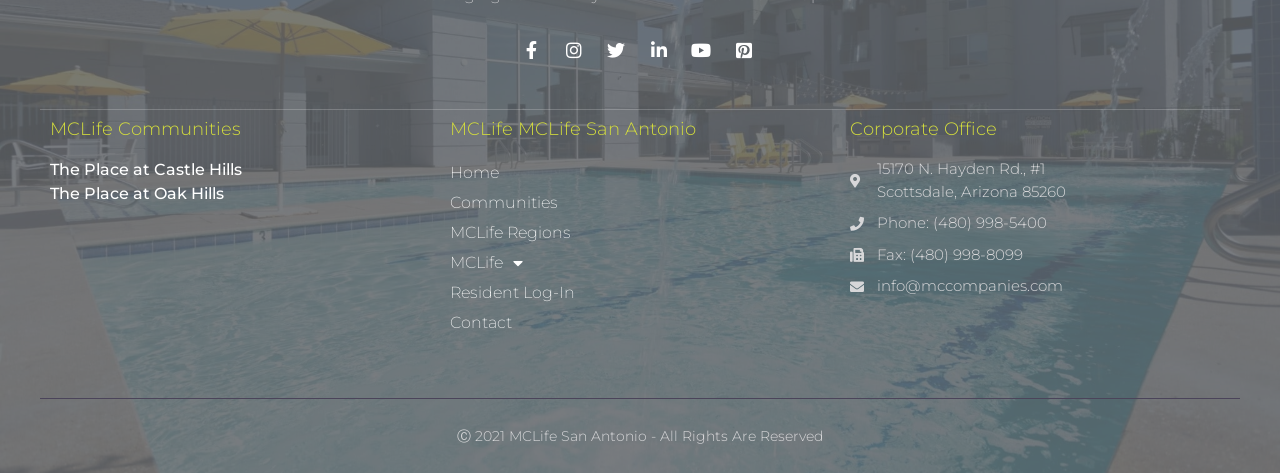Determine the bounding box coordinates of the clickable element necessary to fulfill the instruction: "Click on The Place at Castle Hills". Provide the coordinates as four float numbers within the 0 to 1 range, i.e., [left, top, right, bottom].

[0.039, 0.339, 0.189, 0.379]